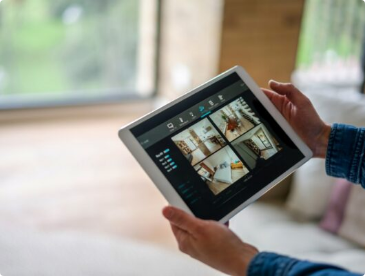What is the purpose of the video feeds?
Provide a fully detailed and comprehensive answer to the question.

The tablet screen provides a view of various rooms or monitored areas within a home, showcasing how technology facilitates home security and monitoring.